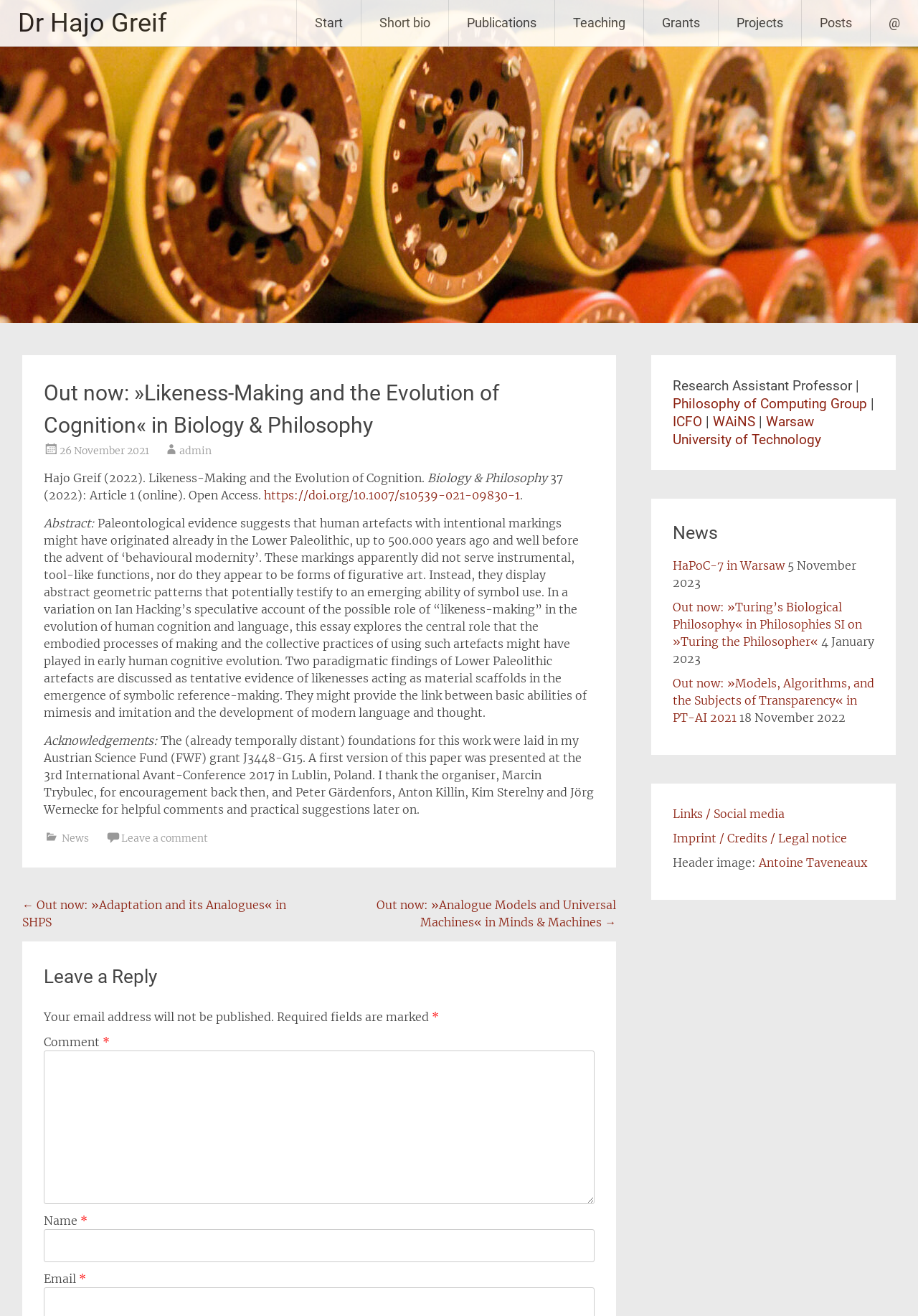Provide the bounding box for the UI element matching this description: "26 November 20216 March 2022".

[0.065, 0.338, 0.162, 0.347]